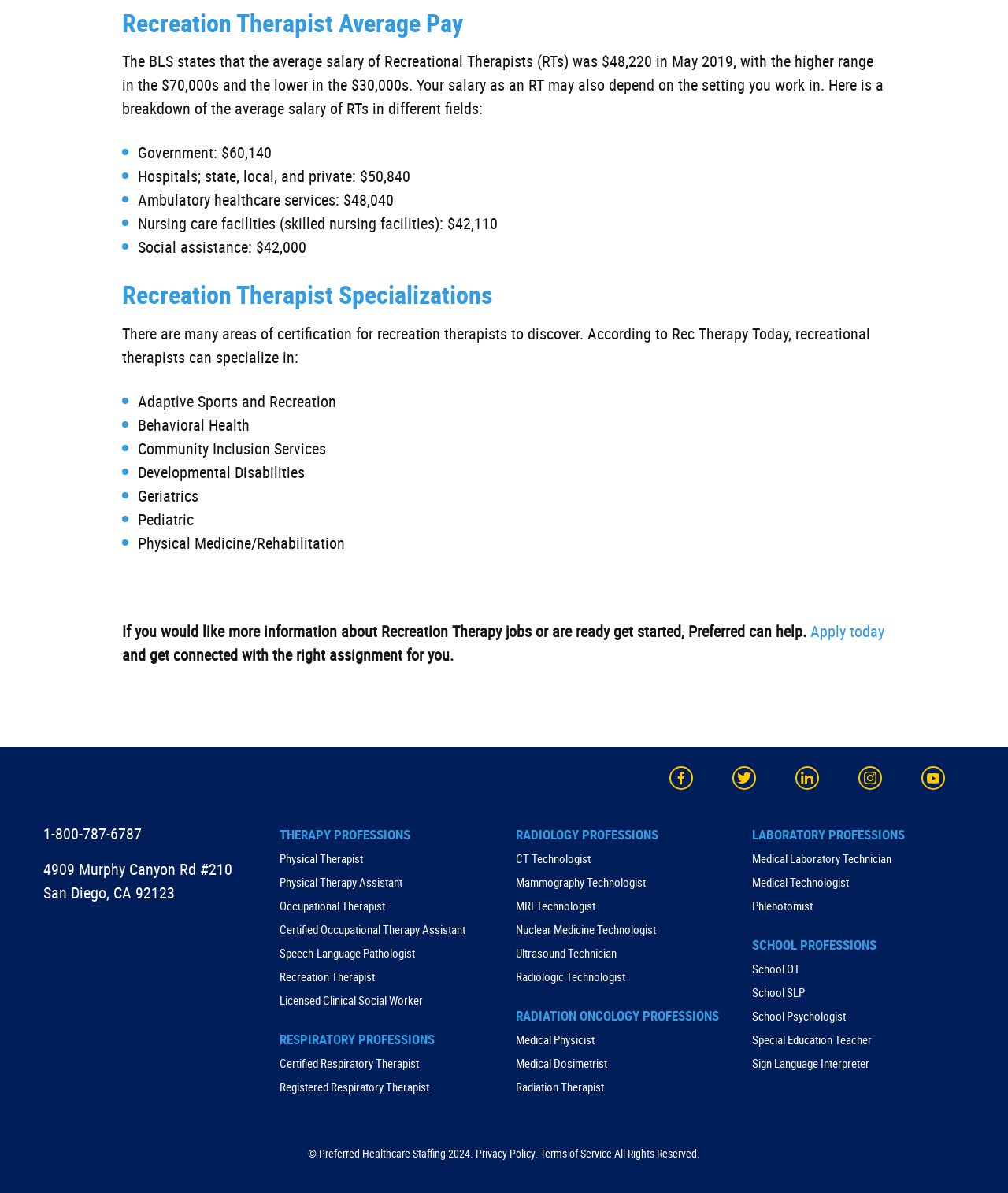What is one area of certification for recreation therapists?
Use the image to answer the question with a single word or phrase.

Adaptive Sports and Recreation